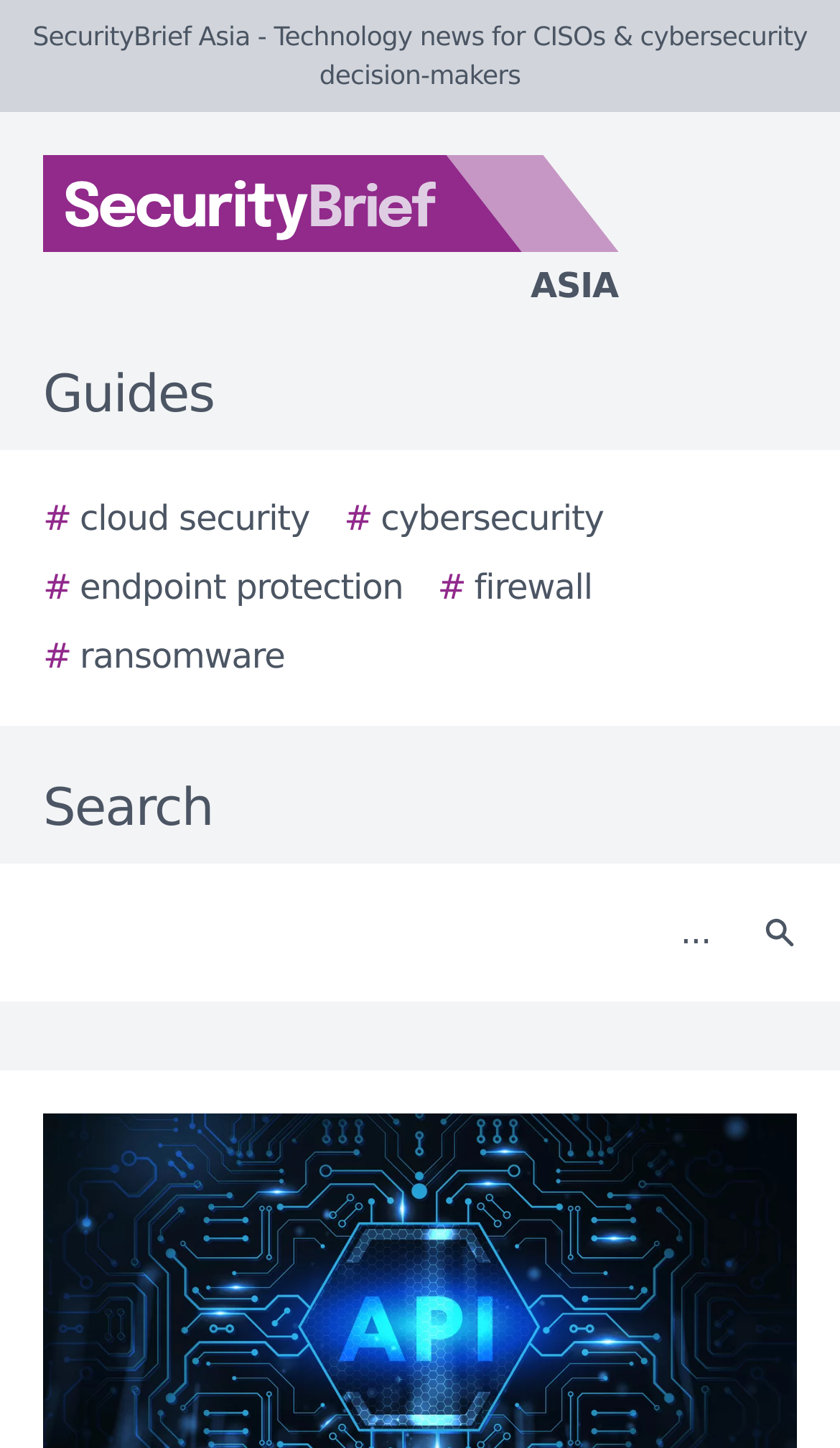Is the search button to the left or to the right of the textbox?
Carefully analyze the image and provide a detailed answer to the question.

According to the bounding box coordinates, the search button has a higher x1 value than the textbox, which means it is located to the right of the textbox.